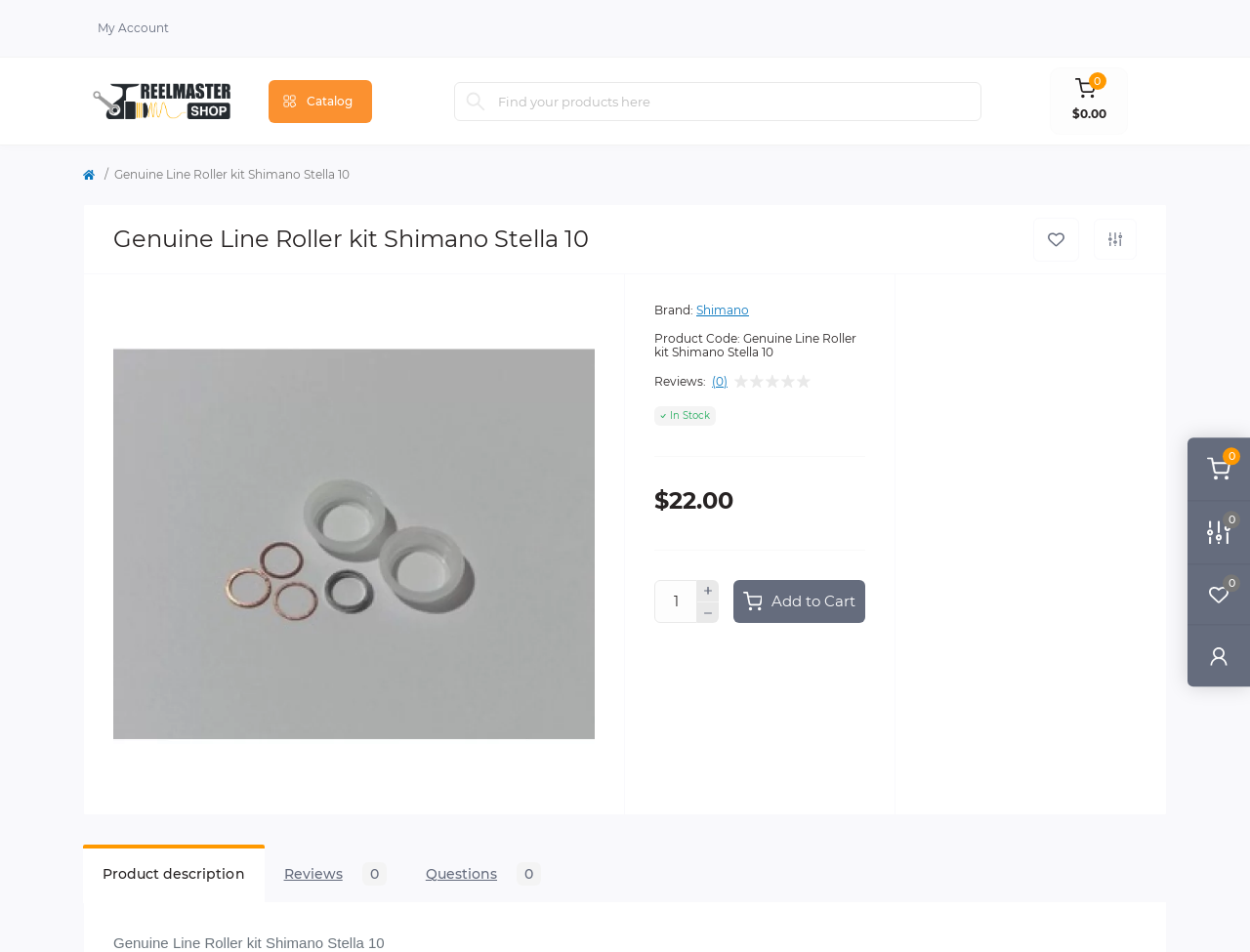Is the product in stock?
Answer the question with as much detail as you can, using the image as a reference.

The availability of the product is mentioned on the webpage as 'In Stock' which indicates that the product is available for purchase.